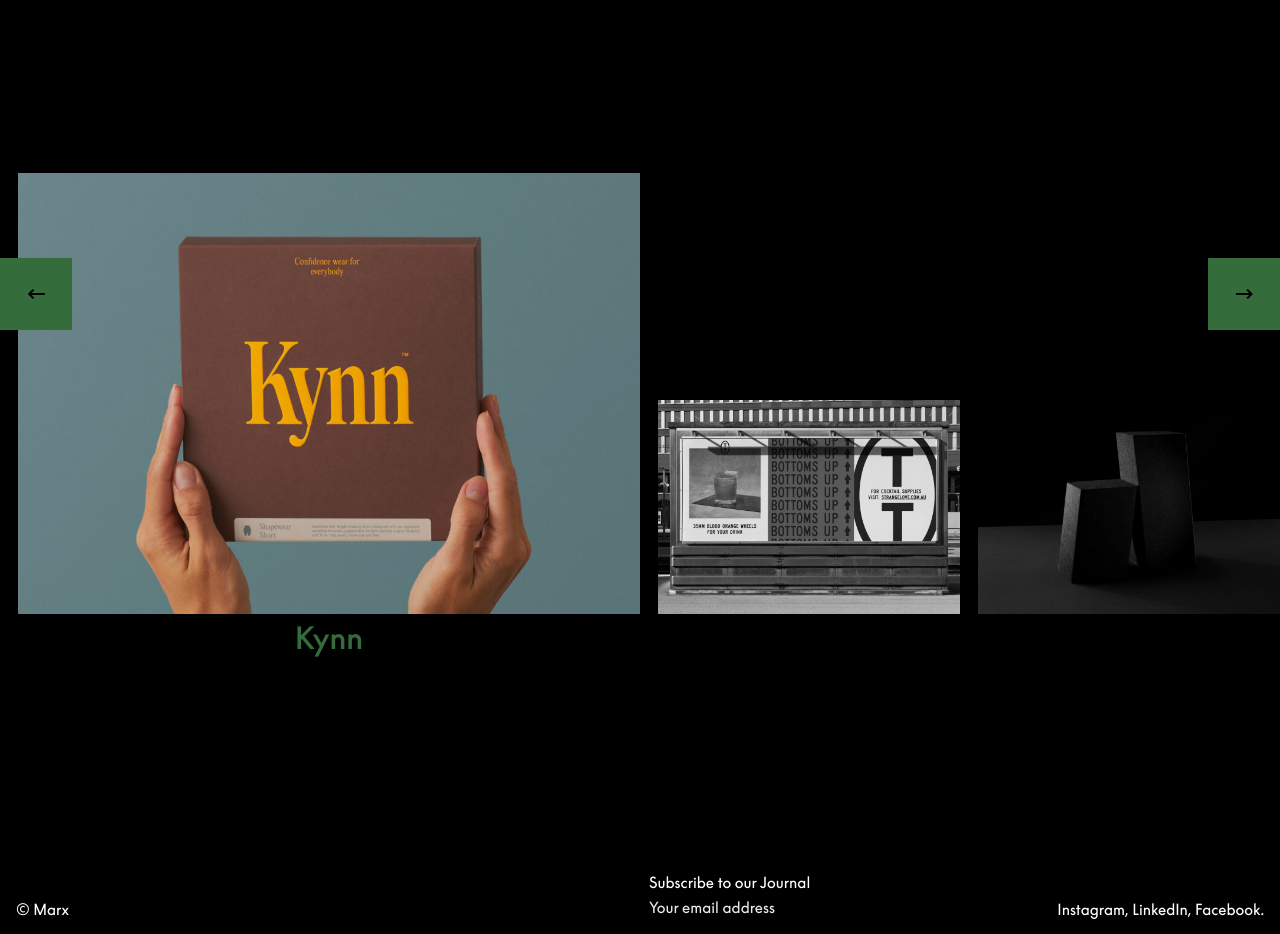Pinpoint the bounding box coordinates of the element you need to click to execute the following instruction: "Go to the 'Docs' page". The bounding box should be represented by four float numbers between 0 and 1, in the format [left, top, right, bottom].

None